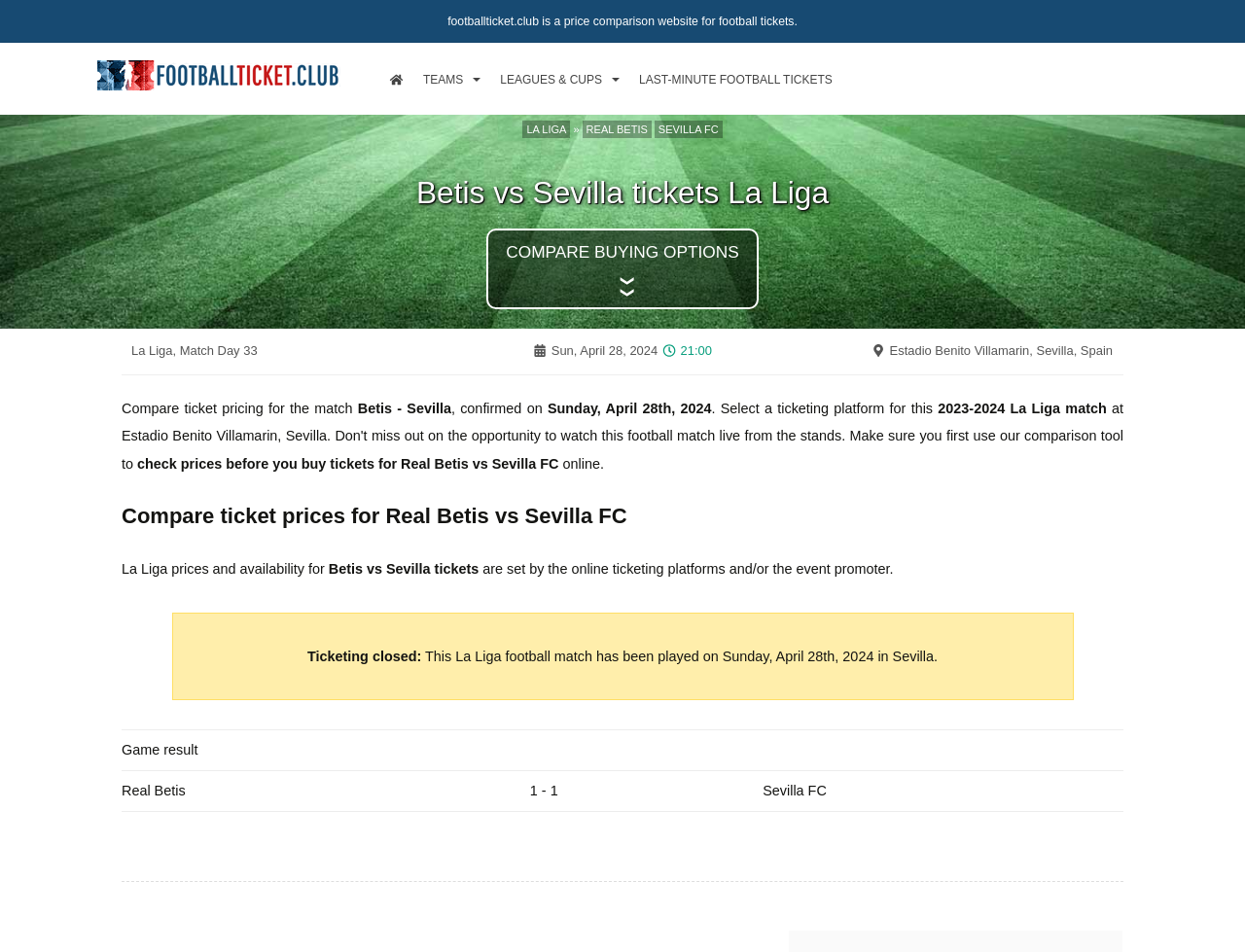What is the date of the match? Observe the screenshot and provide a one-word or short phrase answer.

April 28, 2024